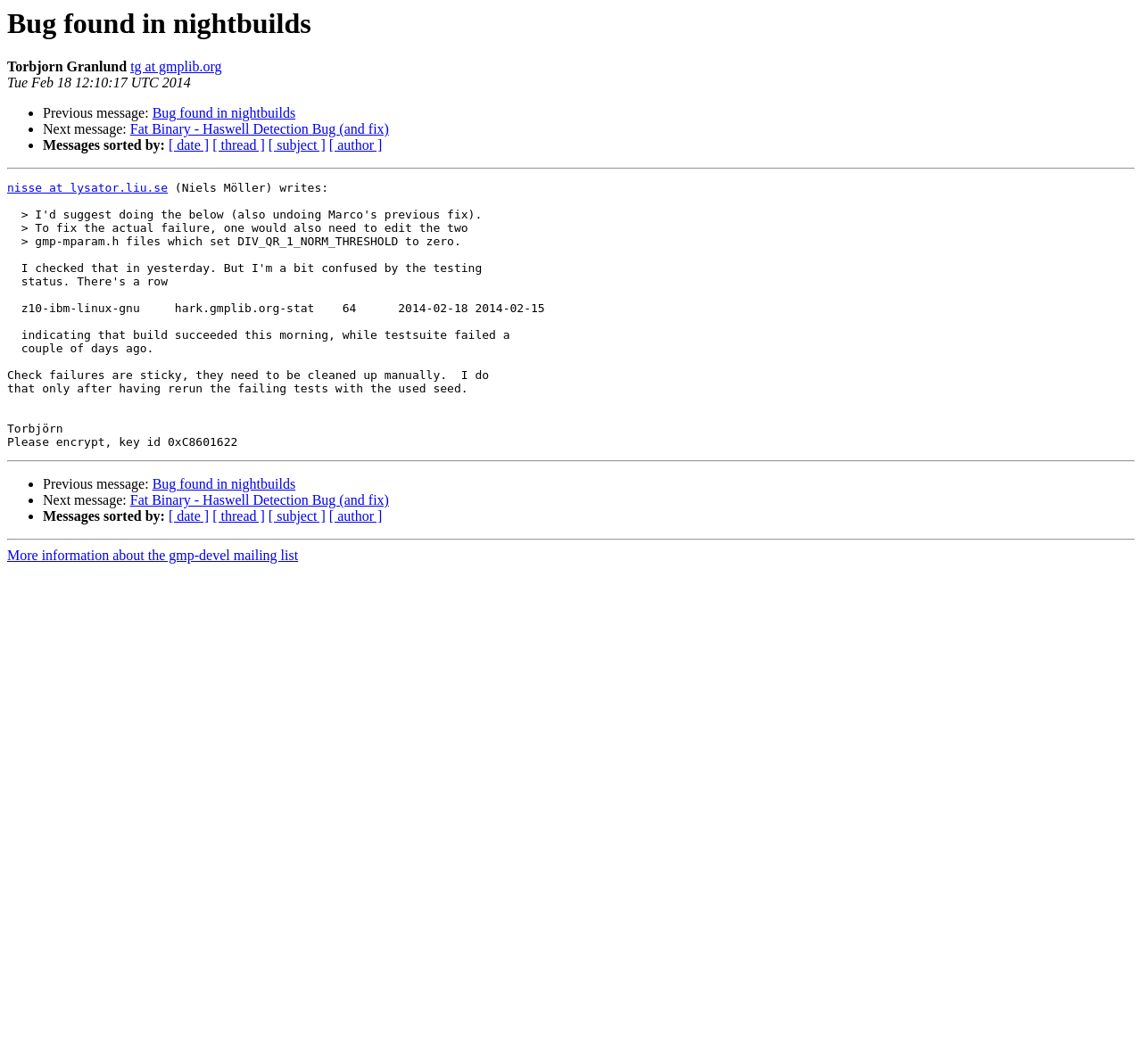Determine the bounding box coordinates of the region I should click to achieve the following instruction: "Visit Torbjorn Granlund's homepage". Ensure the bounding box coordinates are four float numbers between 0 and 1, i.e., [left, top, right, bottom].

[0.114, 0.056, 0.194, 0.07]